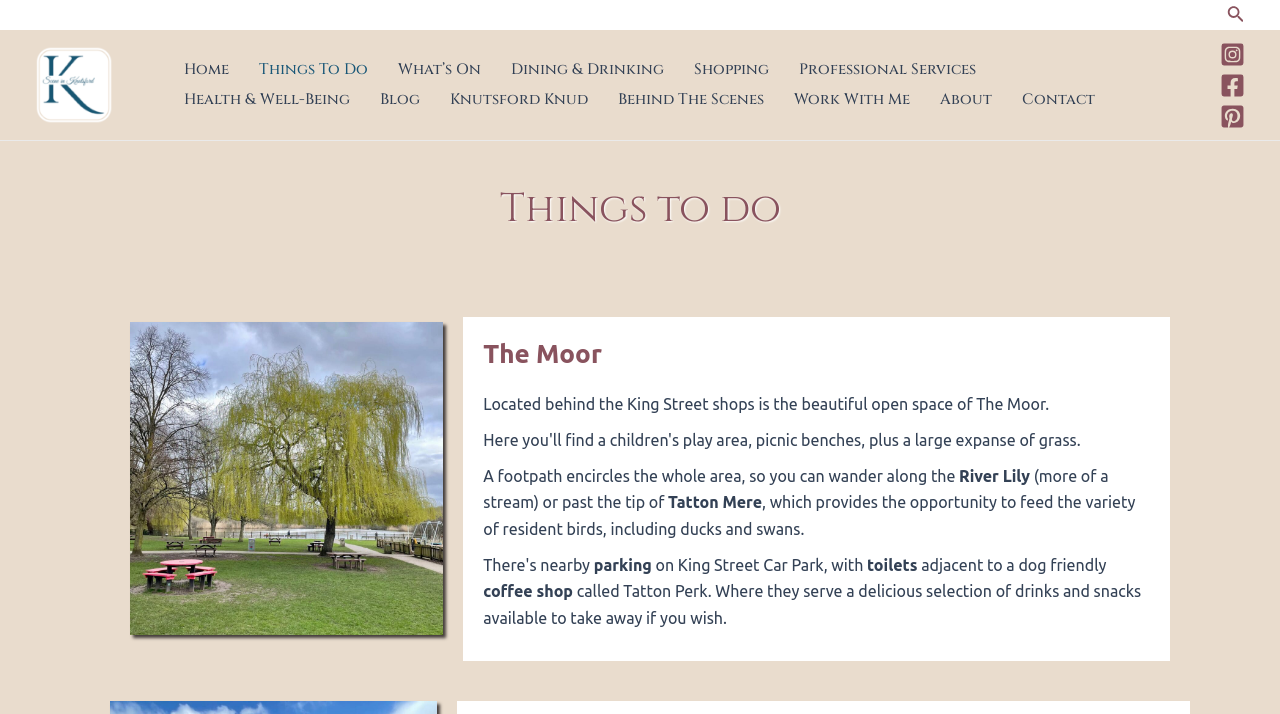Identify the coordinates of the bounding box for the element described below: "Home". Return the coordinates as four float numbers between 0 and 1: [left, top, right, bottom].

[0.132, 0.077, 0.191, 0.119]